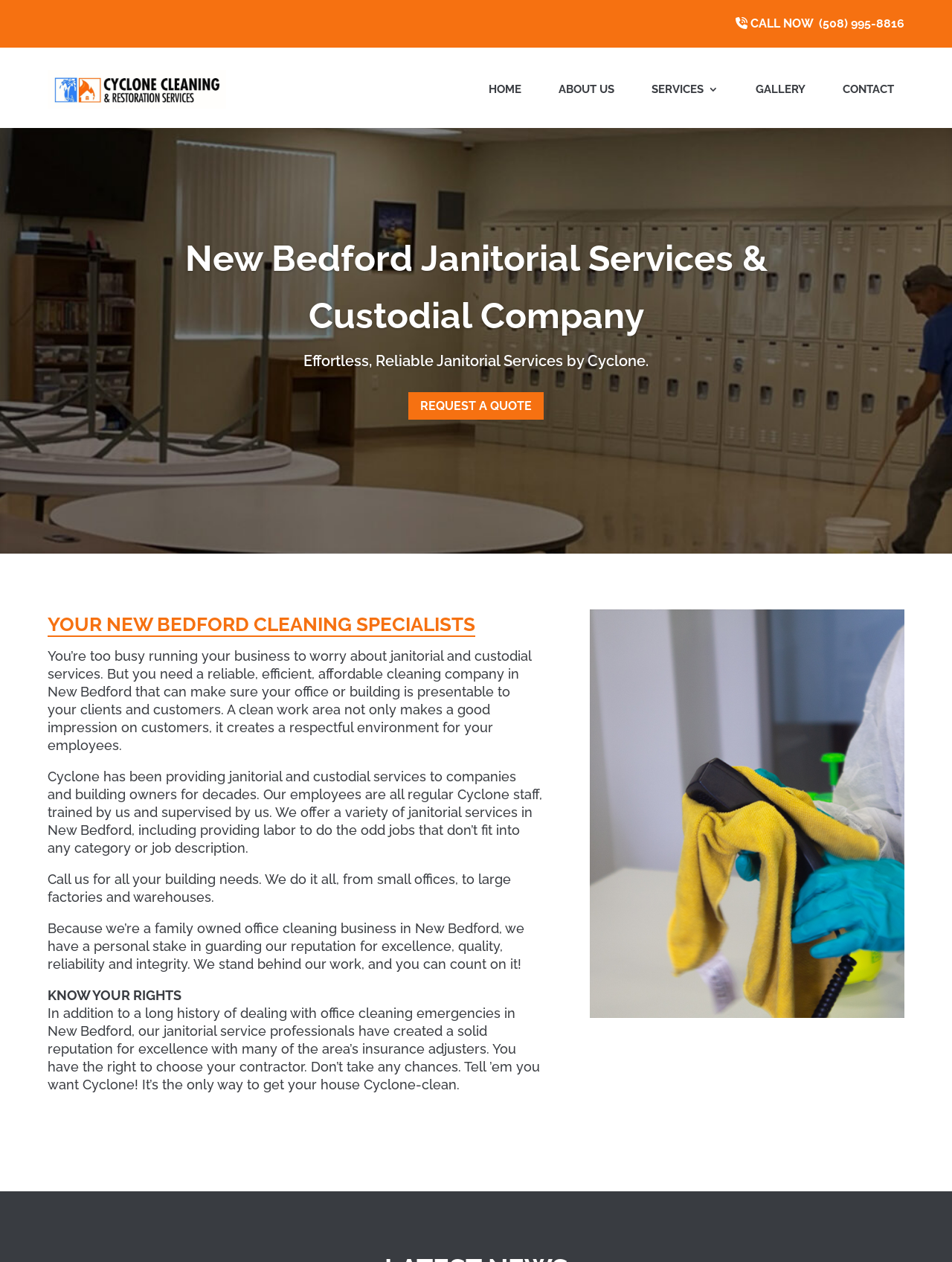What type of company is Cyclone?
Analyze the image and provide a thorough answer to the question.

I inferred this by analyzing the webpage's content, particularly the heading 'New Bedford Janitorial Services & Custodial Company' and the static text 'Cyclone has been providing janitorial and custodial services to companies and building owners for decades.' This suggests that Cyclone is a company that provides custodial services, which is further supported by the webpage's overall content and structure.